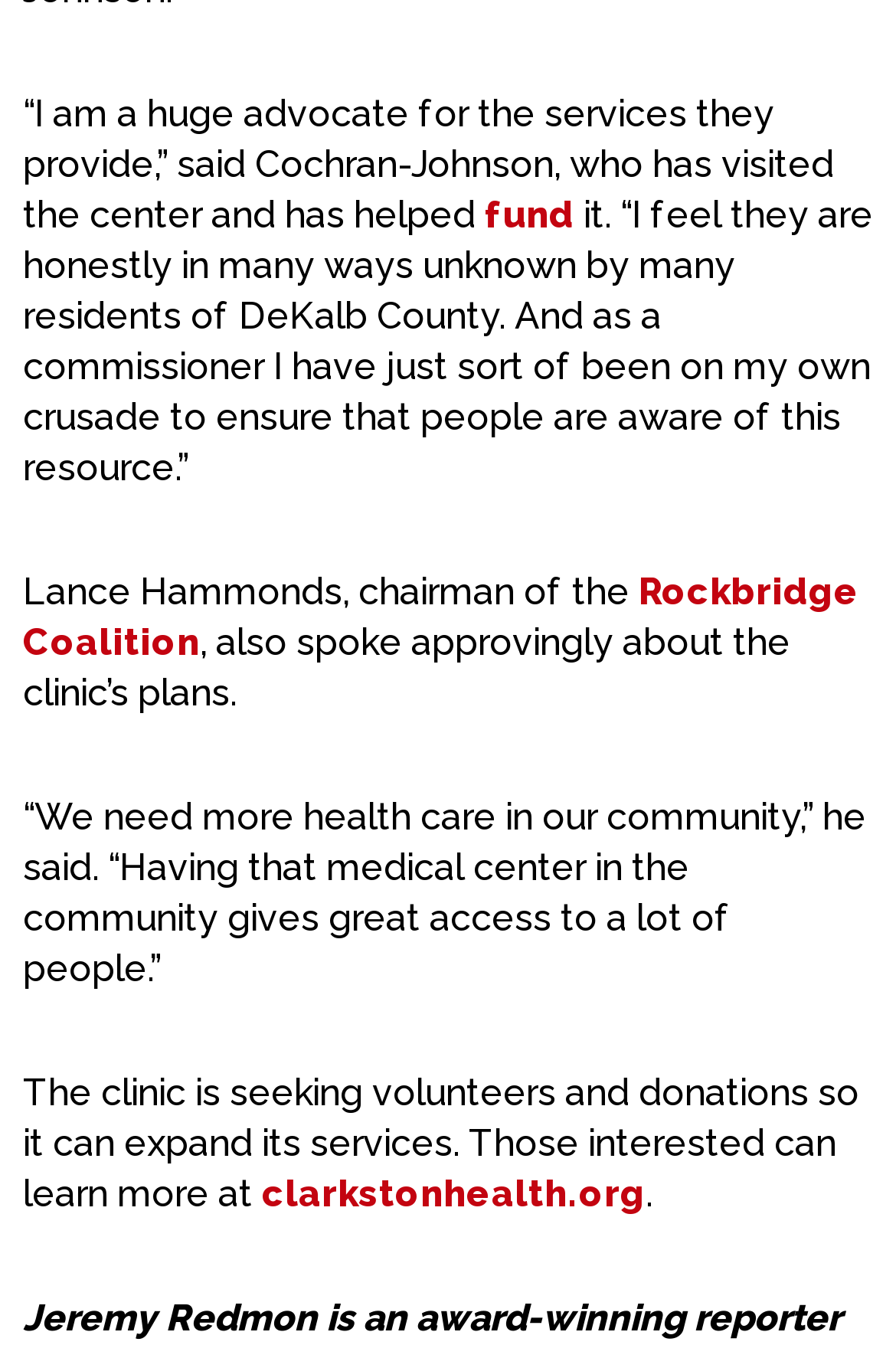Observe the image and answer the following question in detail: What does the clinic provide?

The article mentions that the clinic provides health care services to the community, and Lance Hammonds, chairman of the Rockbridge Coalition, spoke about the need for more health care in the community.